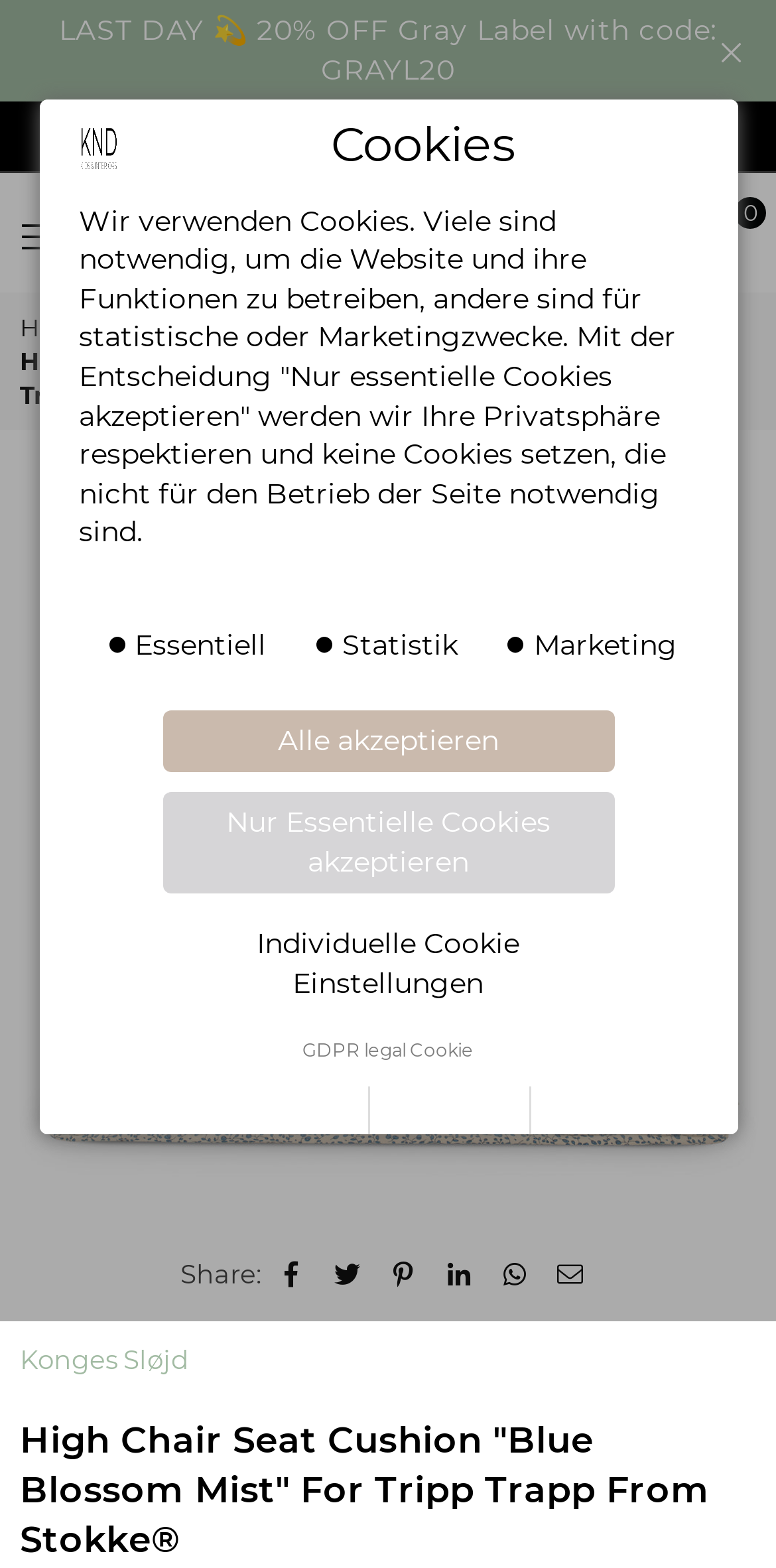Answer the question below using just one word or a short phrase: 
What is the material of the cushion?

Organic cotton